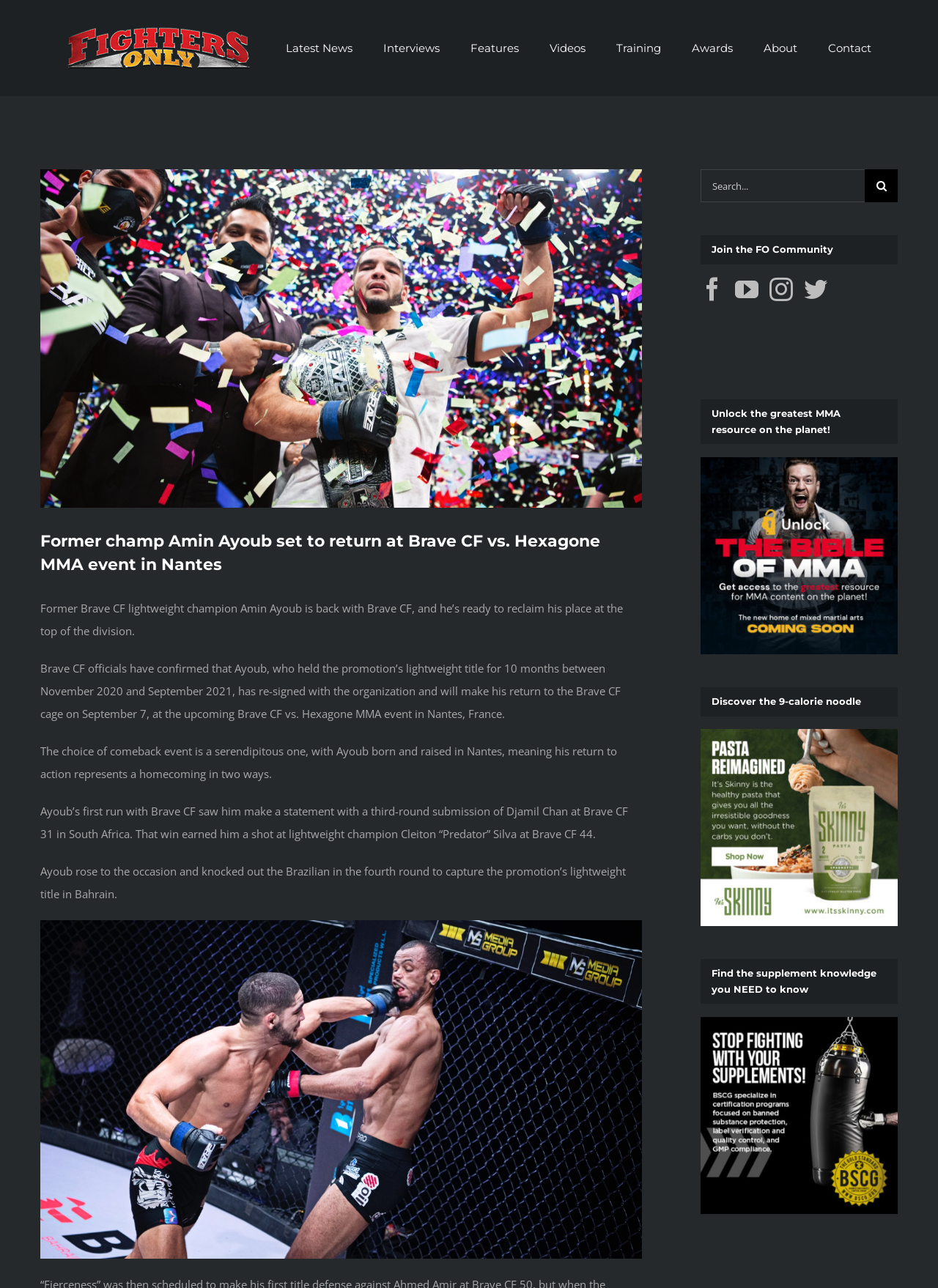Specify the bounding box coordinates of the element's area that should be clicked to execute the given instruction: "Read Latest News". The coordinates should be four float numbers between 0 and 1, i.e., [left, top, right, bottom].

[0.305, 0.017, 0.376, 0.057]